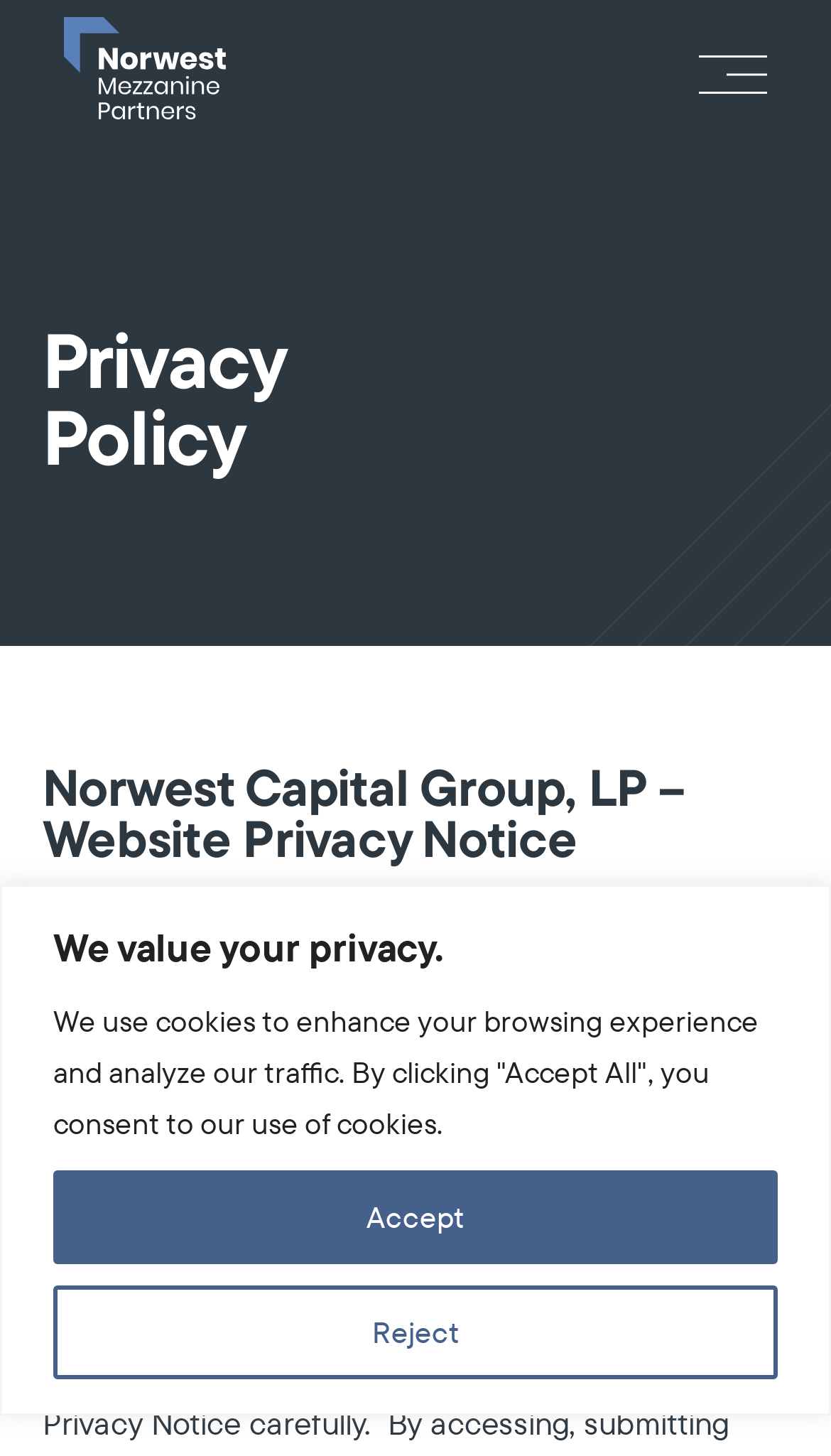What is the name of the company?
Using the image as a reference, deliver a detailed and thorough answer to the question.

The name of the company can be found in the top-left corner of the webpage, where it is written as 'Norwest Mezzanine Partners' in a logo format, and also as a link below it.